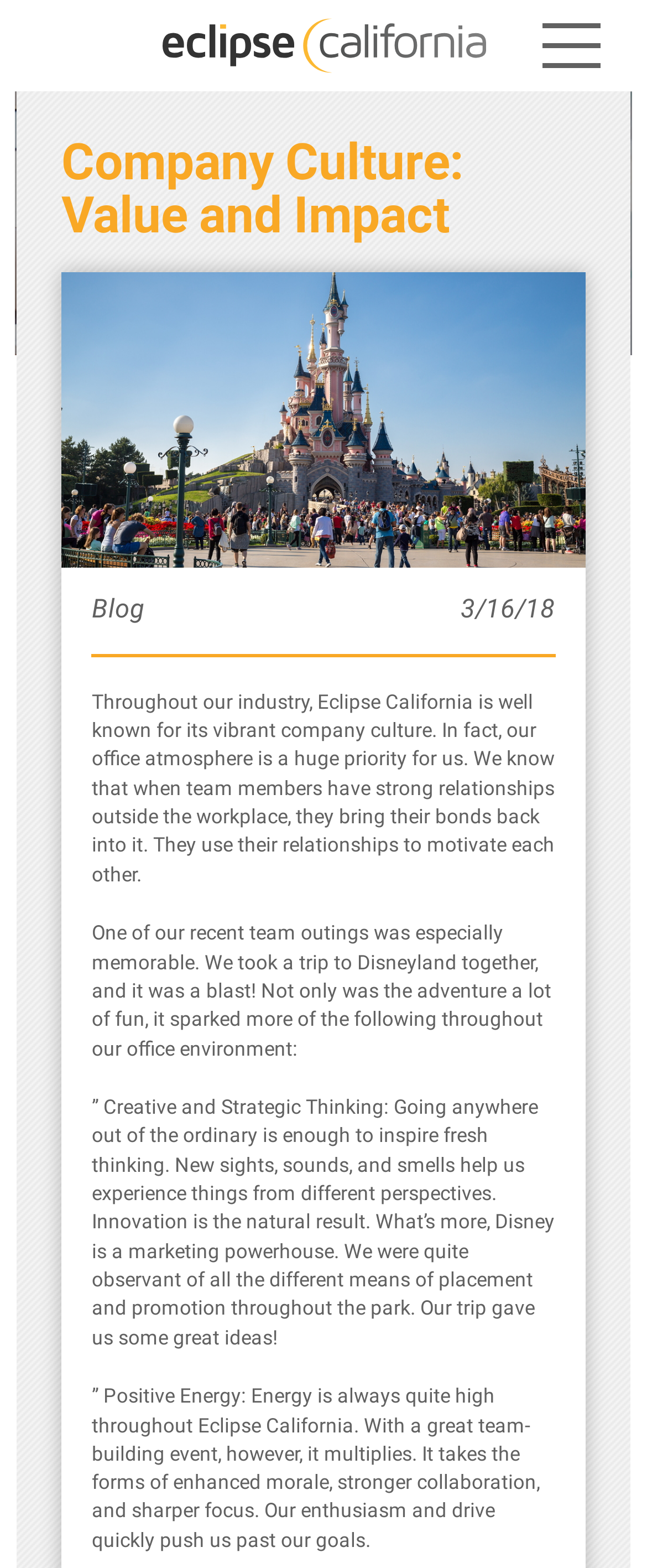Determine the bounding box coordinates (top-left x, top-left y, bottom-right x, bottom-right y) of the UI element described in the following text: That's Me

None